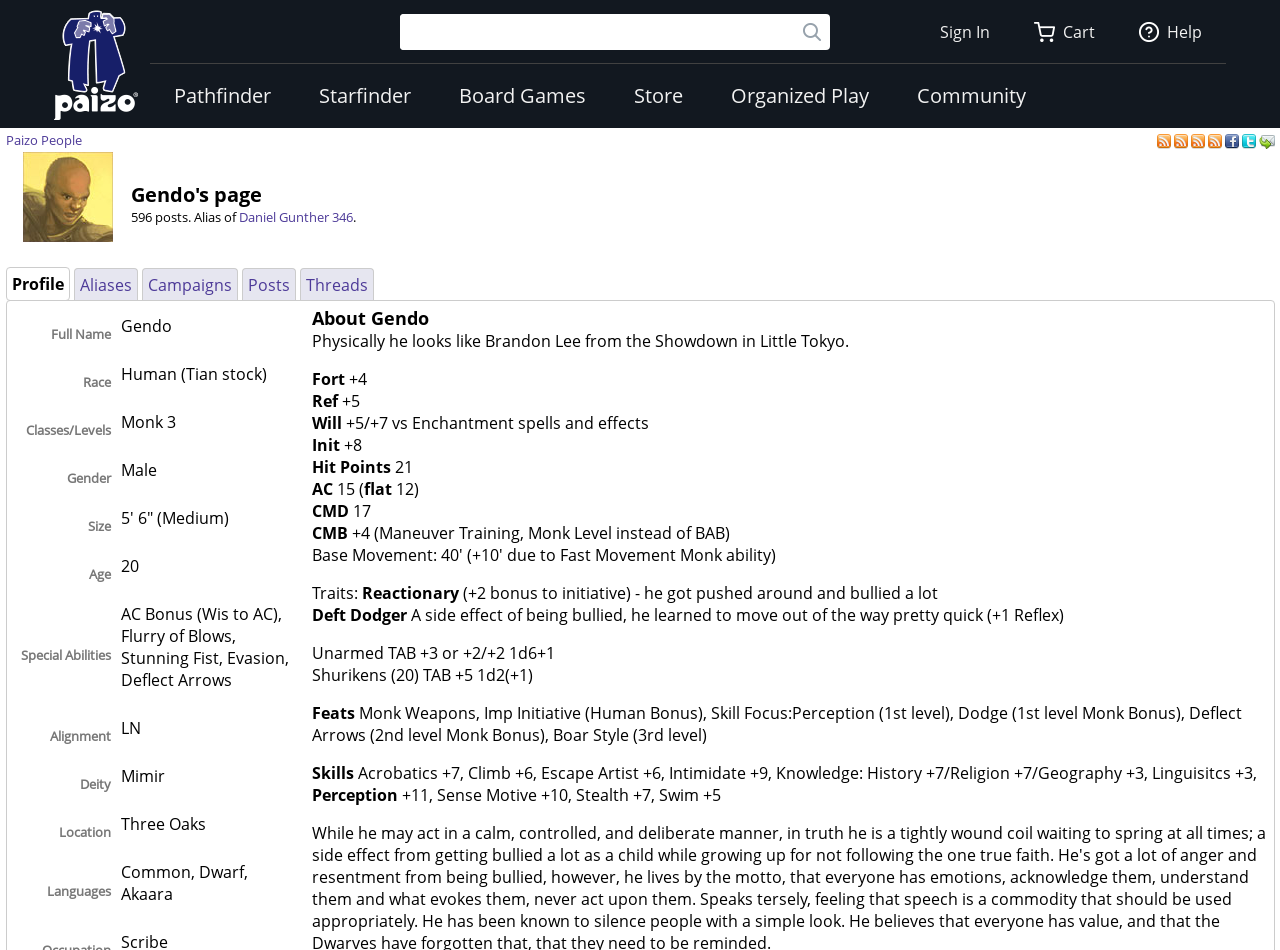Please identify the bounding box coordinates of the element on the webpage that should be clicked to follow this instruction: "Visit Paizo People page". The bounding box coordinates should be given as four float numbers between 0 and 1, formatted as [left, top, right, bottom].

[0.004, 0.138, 0.064, 0.157]